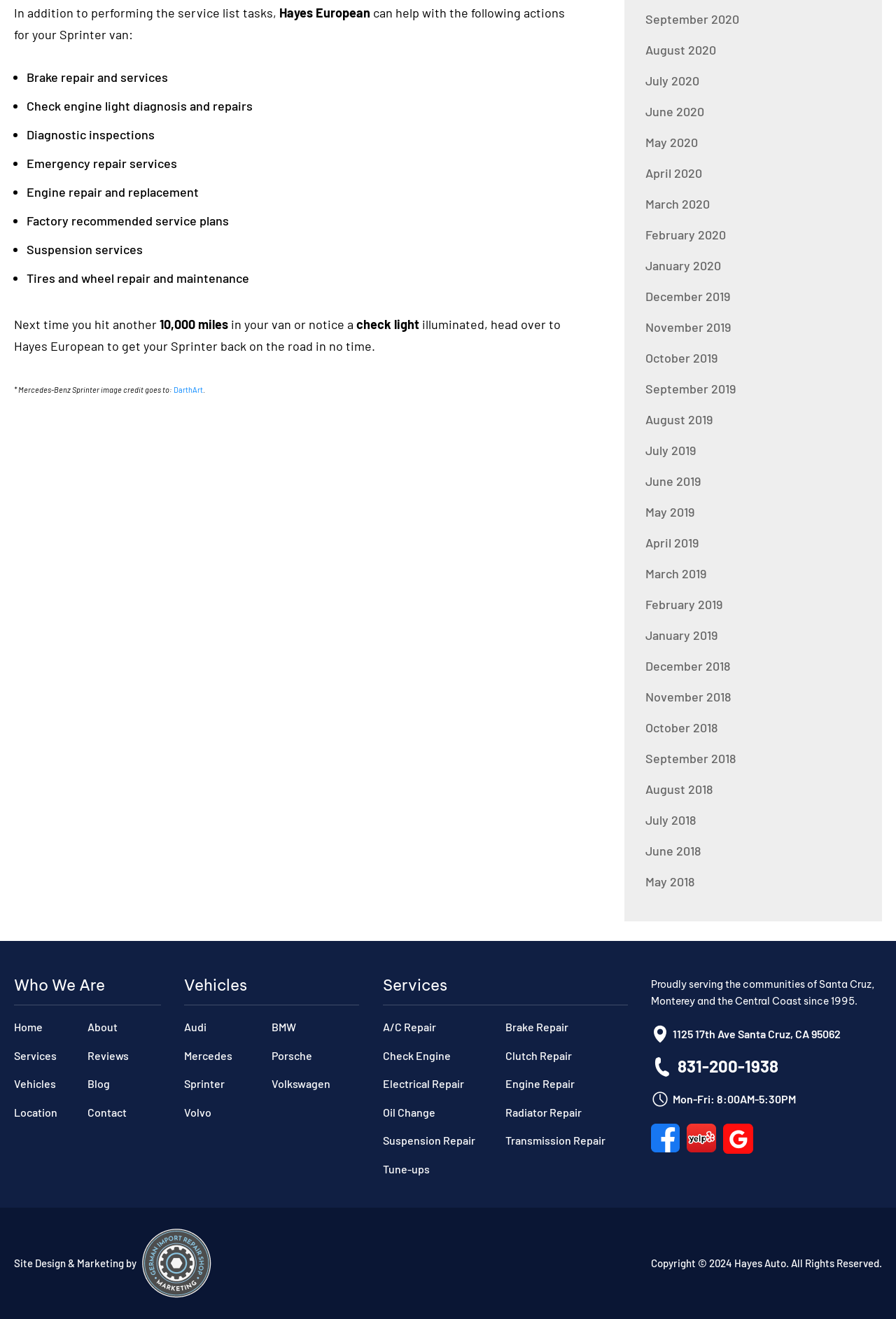Determine the bounding box coordinates of the UI element described below. Use the format (top-left x, top-left y, bottom-right x, bottom-right y) with floating point numbers between 0 and 1: alt="Hayes European Yelp Page"

[0.766, 0.852, 0.799, 0.874]